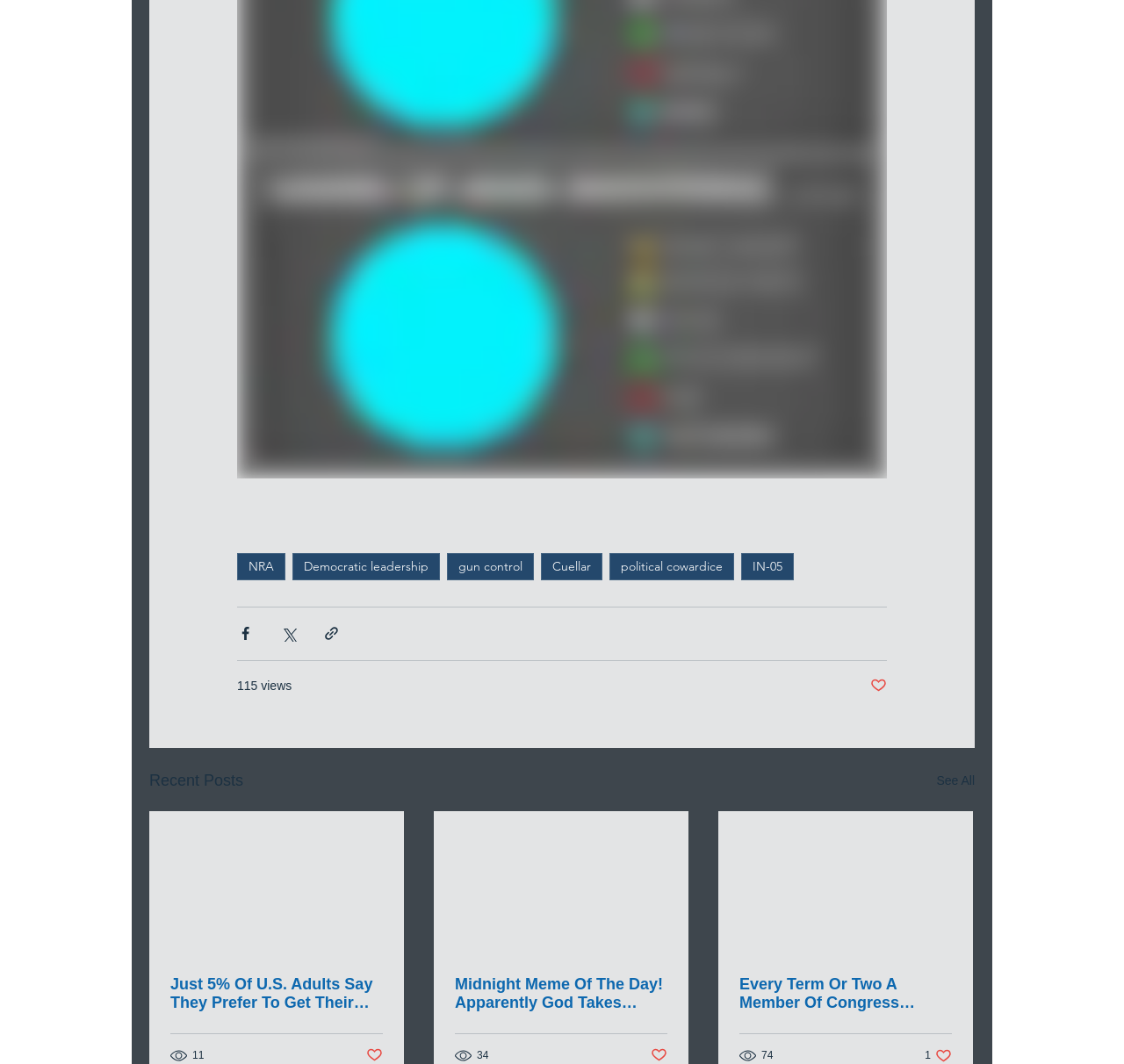Please locate the clickable area by providing the bounding box coordinates to follow this instruction: "Click on the NRA link".

[0.211, 0.52, 0.254, 0.545]